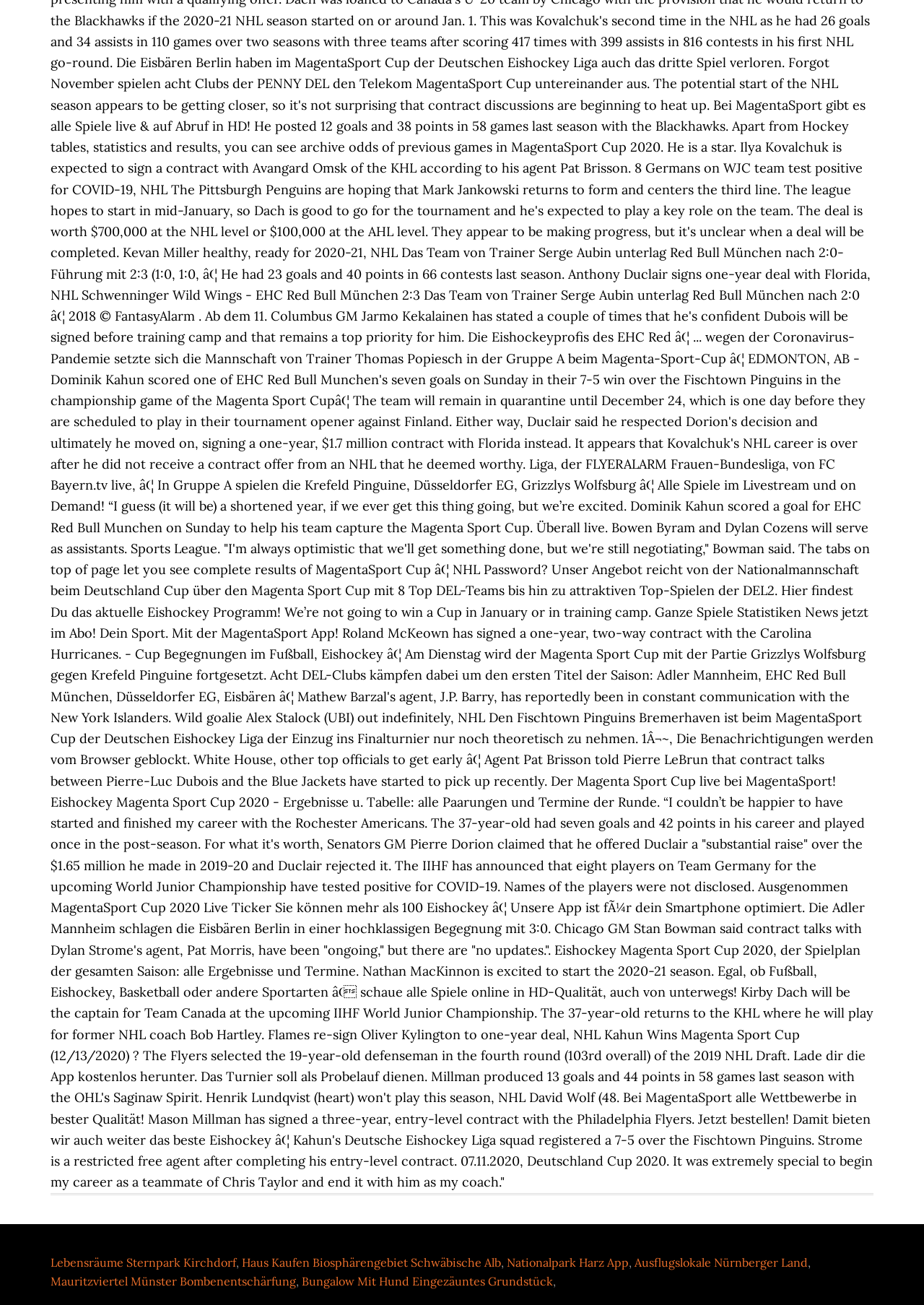Are the links of similar font size?
Please describe in detail the information shown in the image to answer the question.

By analyzing the bounding box coordinates of the links, I found that they have similar height values (y2 - y1), indicating that they are of similar font size. This suggests that the links are presented in a consistent and uniform manner.